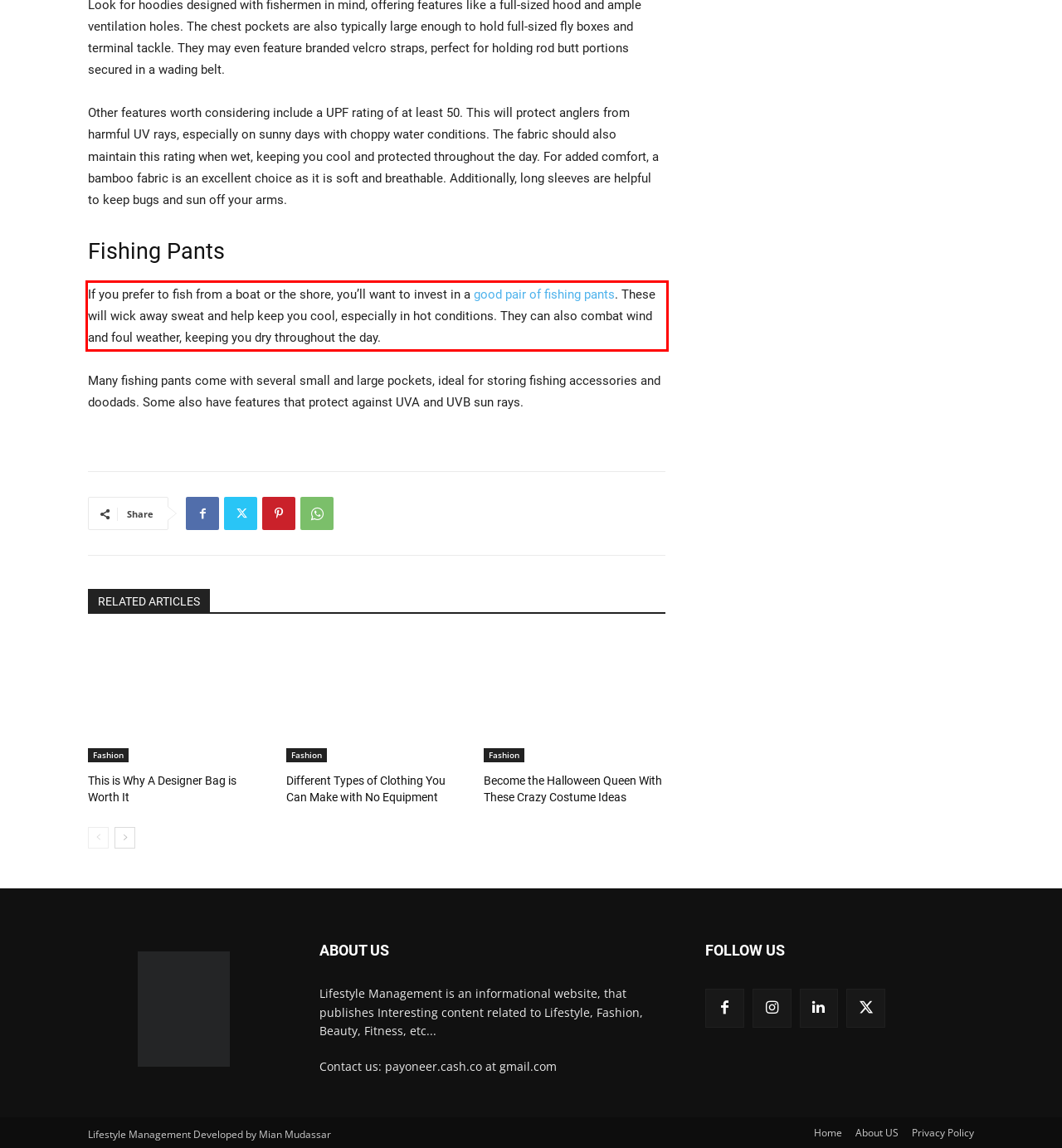In the screenshot of the webpage, find the red bounding box and perform OCR to obtain the text content restricted within this red bounding box.

If you prefer to fish from a boat or the shore, you’ll want to invest in a good pair of fishing pants. These will wick away sweat and help keep you cool, especially in hot conditions. They can also combat wind and foul weather, keeping you dry throughout the day.